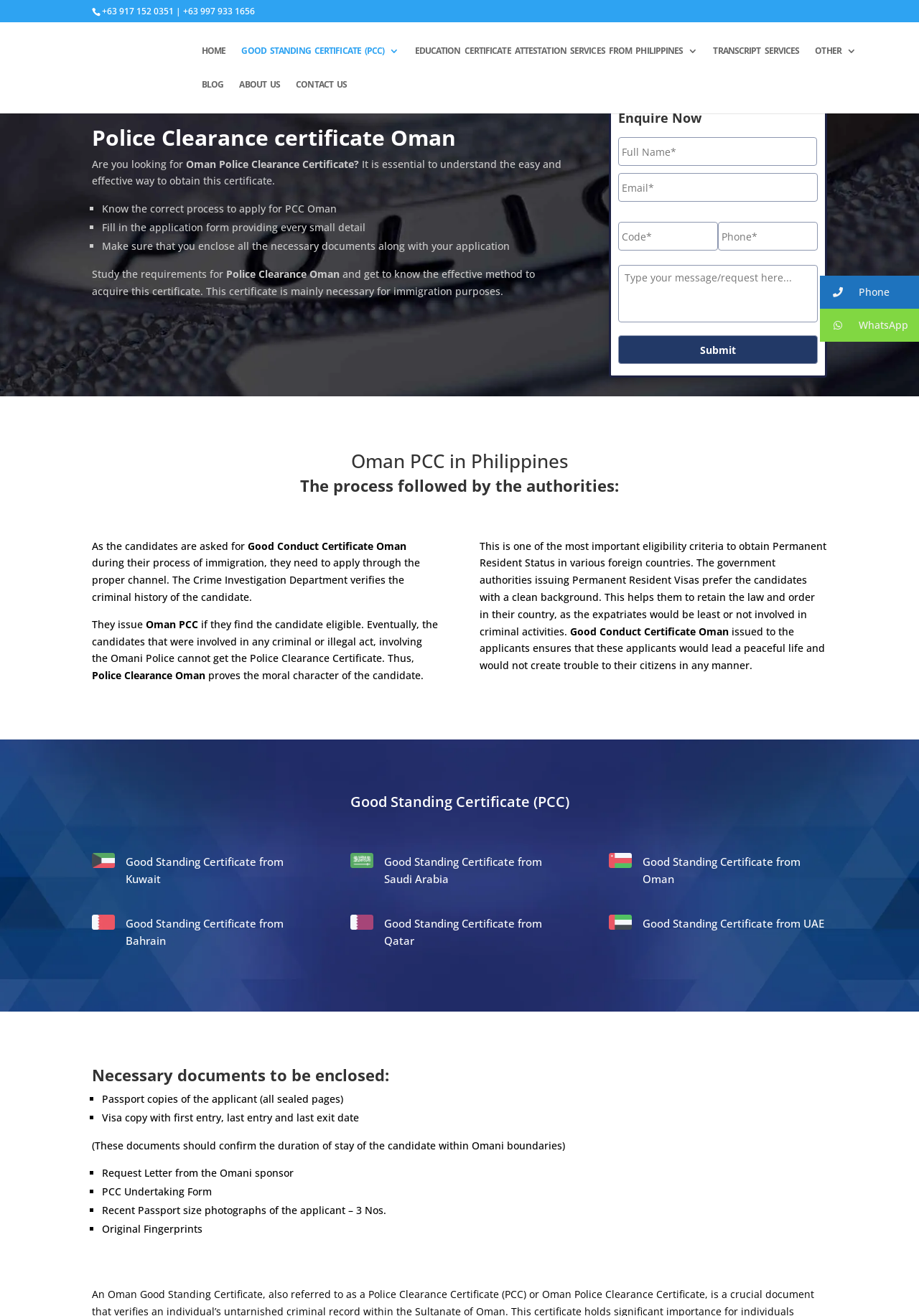Predict the bounding box coordinates for the UI element described as: "Good Standing Certificate from Kuwait". The coordinates should be four float numbers between 0 and 1, presented as [left, top, right, bottom].

[0.137, 0.649, 0.309, 0.673]